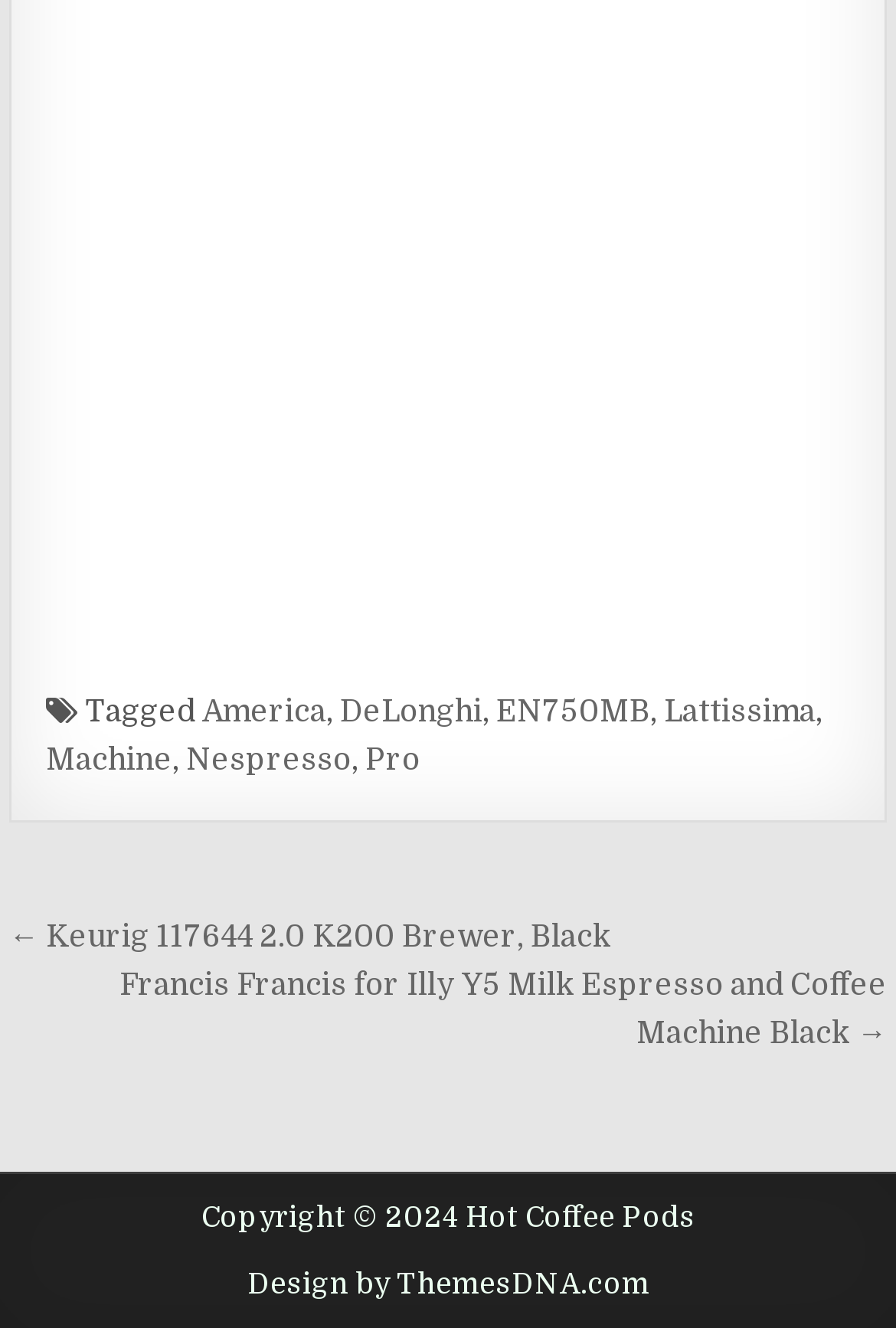Please identify the bounding box coordinates of the element's region that should be clicked to execute the following instruction: "Go to DeLonghi". The bounding box coordinates must be four float numbers between 0 and 1, i.e., [left, top, right, bottom].

[0.379, 0.523, 0.538, 0.549]